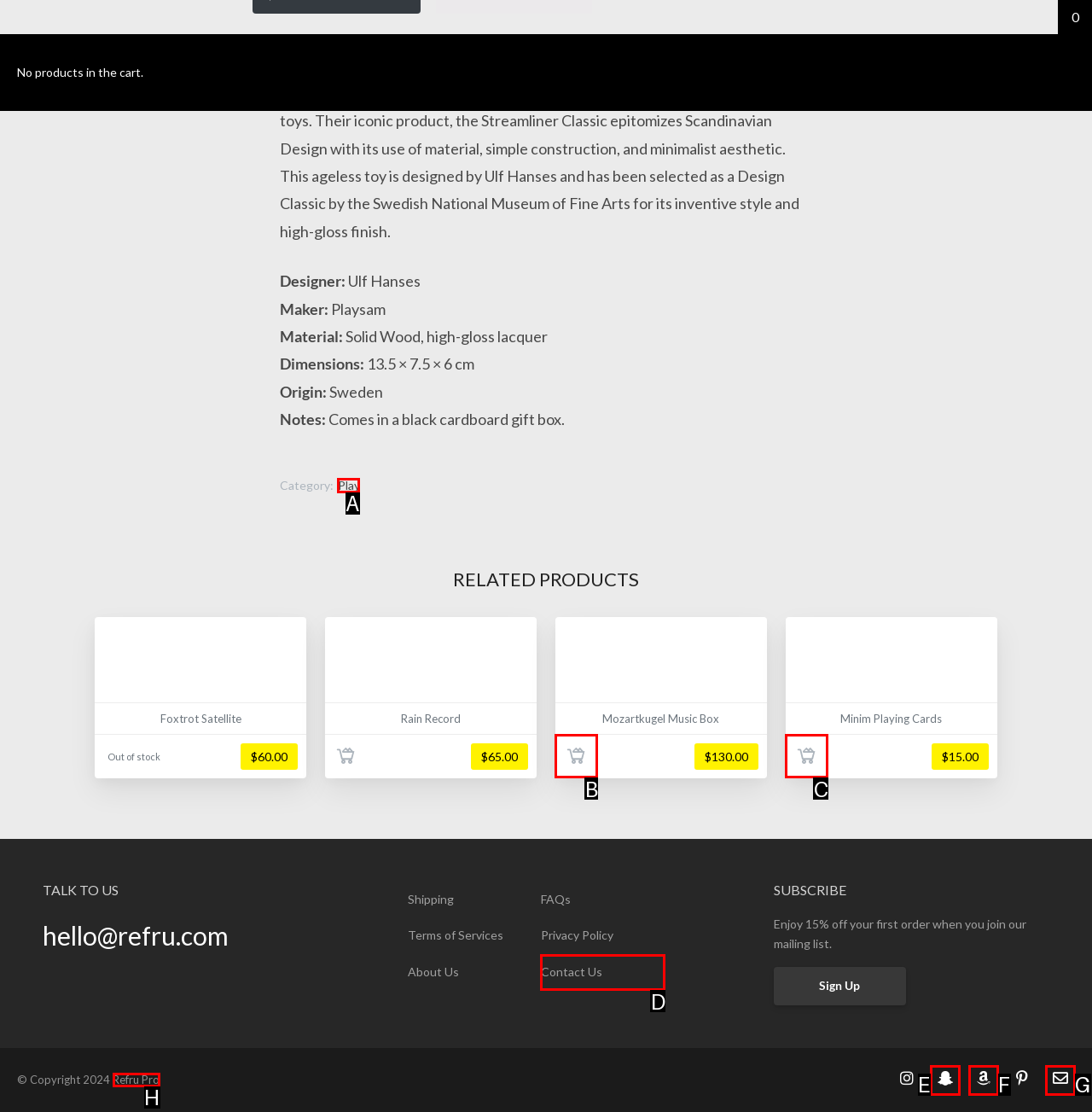For the task: Click on 'Play', identify the HTML element to click.
Provide the letter corresponding to the right choice from the given options.

A